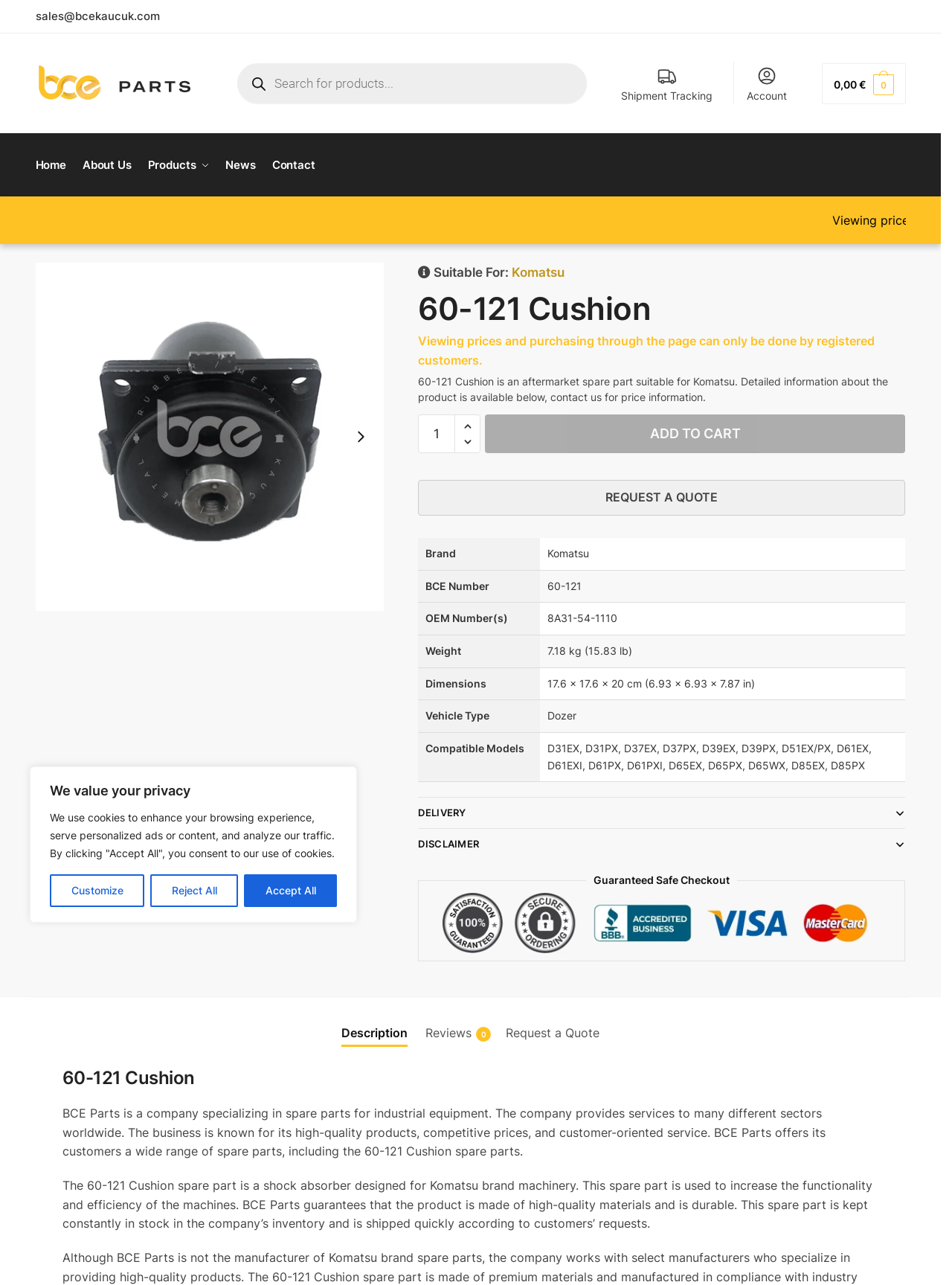What is the company name that specializes in spare parts for industrial equipment?
Give a comprehensive and detailed explanation for the question.

The company name that specializes in spare parts for industrial equipment can be found in the description section of the webpage, which mentions 'BCE Parts is a company specializing in spare parts for industrial equipment'.